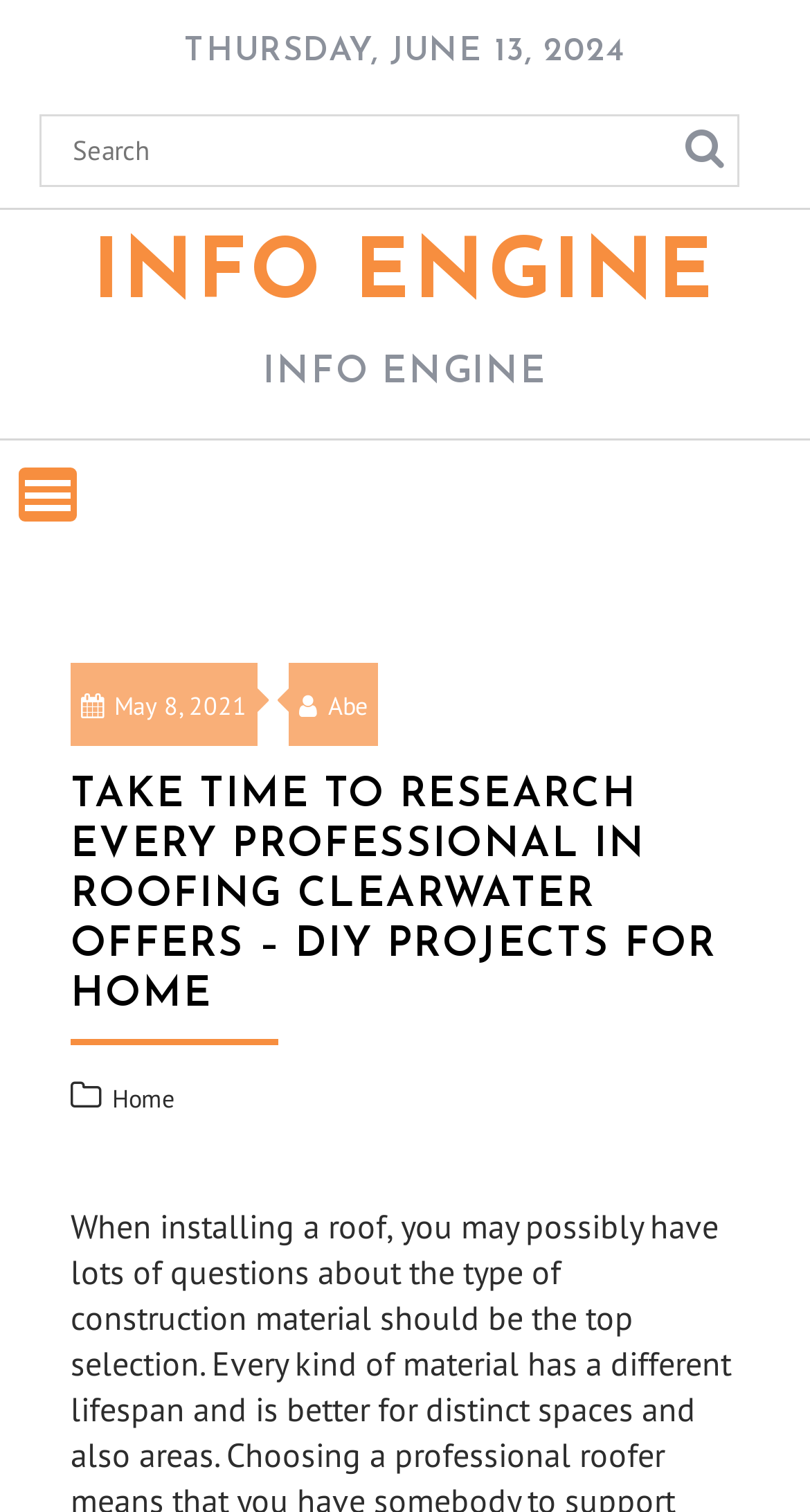Please determine the bounding box coordinates, formatted as (top-left x, top-left y, bottom-right x, bottom-right y), with all values as floating point numbers between 0 and 1. Identify the bounding box of the region described as: name="s" placeholder="Search"

[0.048, 0.076, 0.913, 0.124]